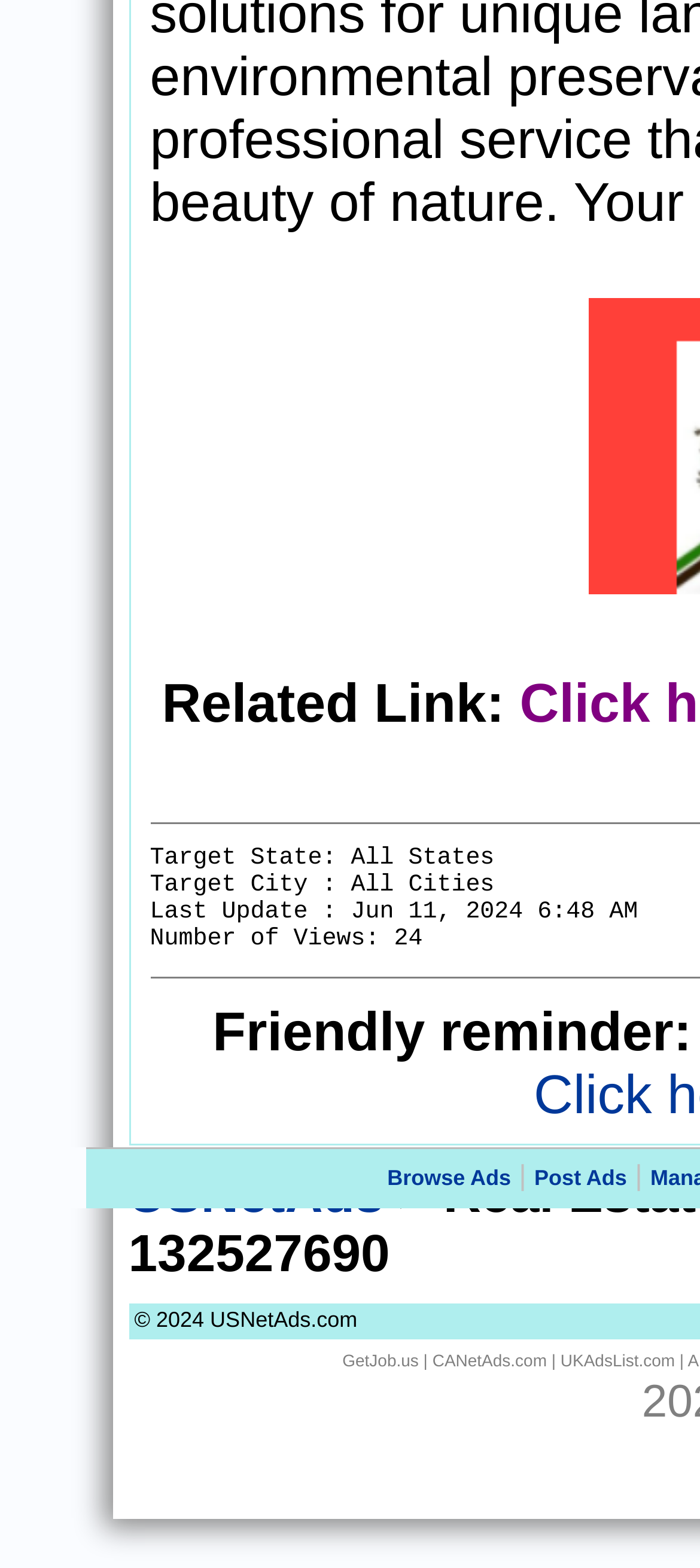Observe the image and answer the following question in detail: What is the symbol between 'Browse Ads' and 'Post Ads'?

The symbol between 'Browse Ads' and 'Post Ads' is a vertical bar or pipe symbol, which is represented by the static text element '|' located between the two links.